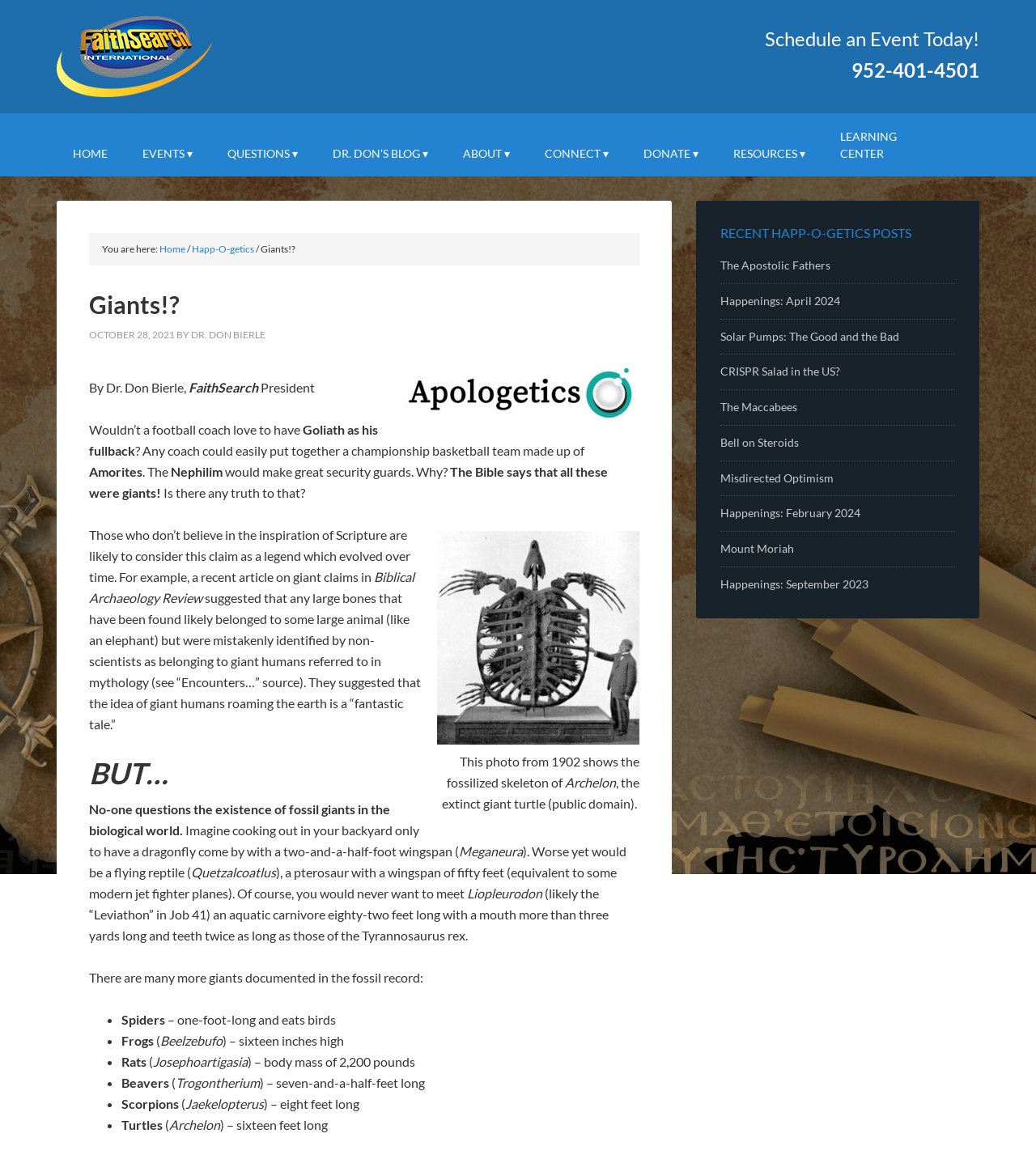Identify and provide the bounding box for the element described by: "Misdirected Optimism".

[0.695, 0.406, 0.805, 0.418]